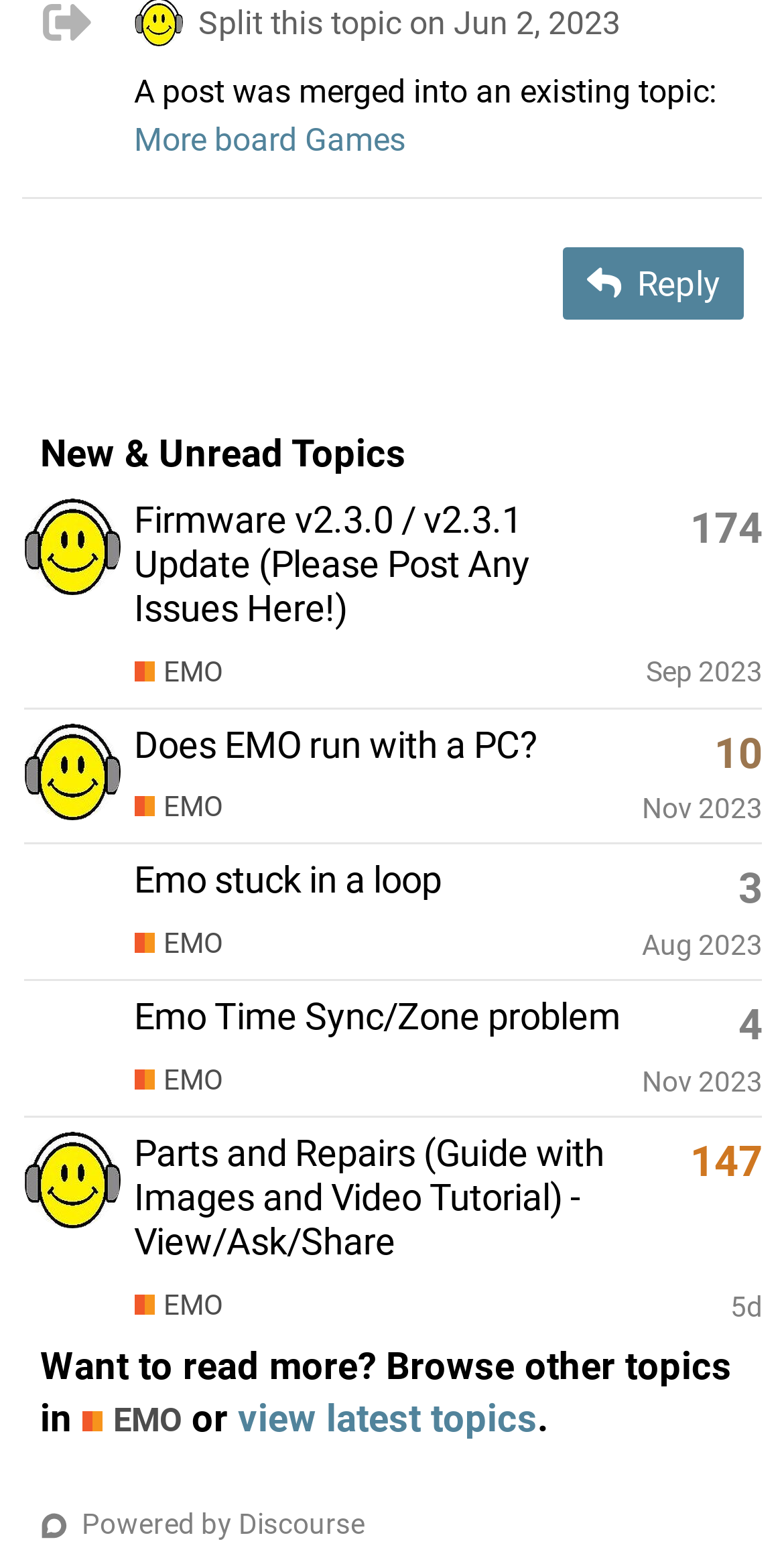Determine the bounding box coordinates for the clickable element to execute this instruction: "Check the latest topic". Provide the coordinates as four float numbers between 0 and 1, i.e., [left, top, right, bottom].

[0.304, 0.892, 0.686, 0.92]